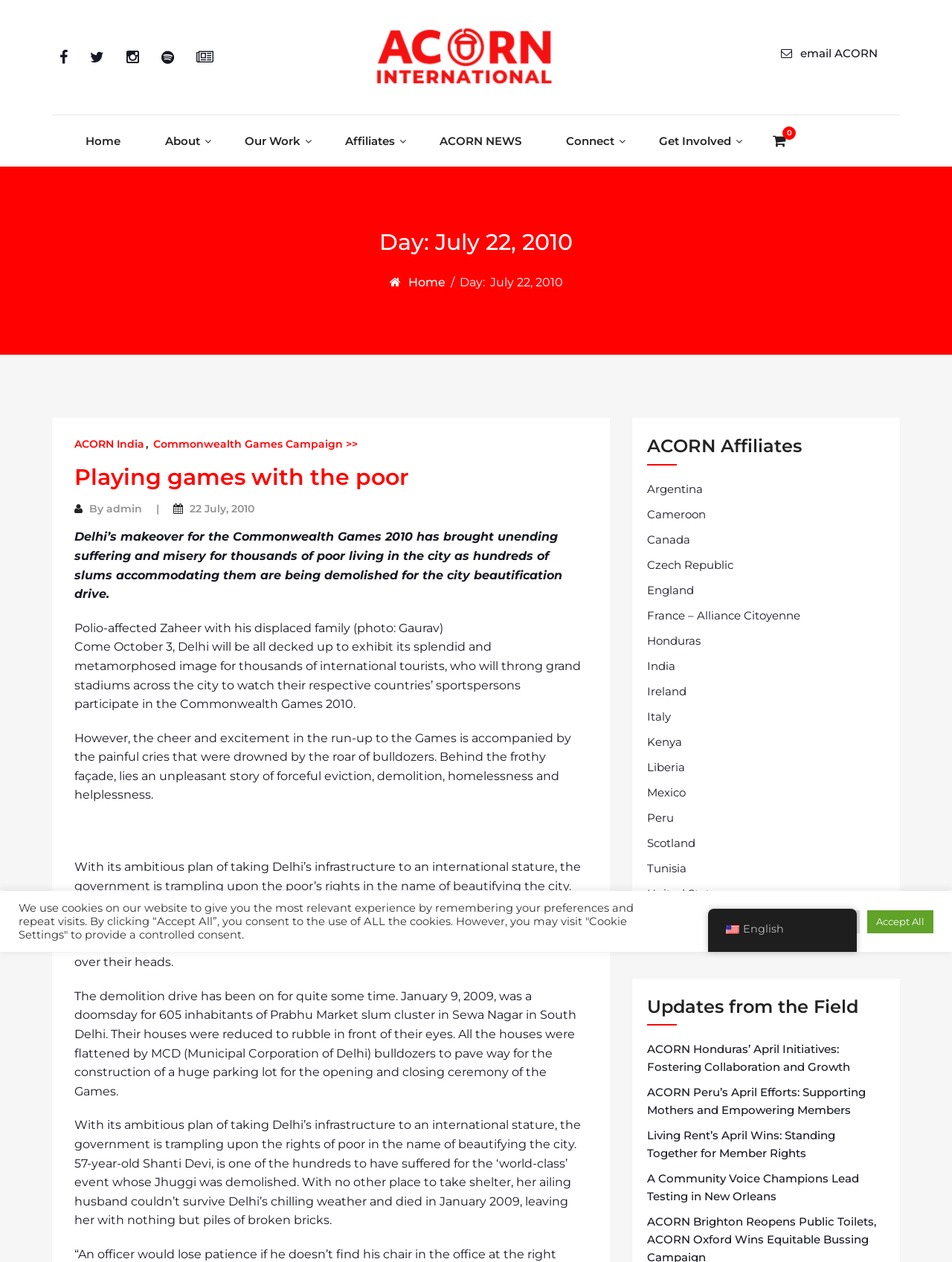Please mark the clickable region by giving the bounding box coordinates needed to complete this instruction: "View the list of ACORN Affiliates".

[0.68, 0.346, 0.842, 0.369]